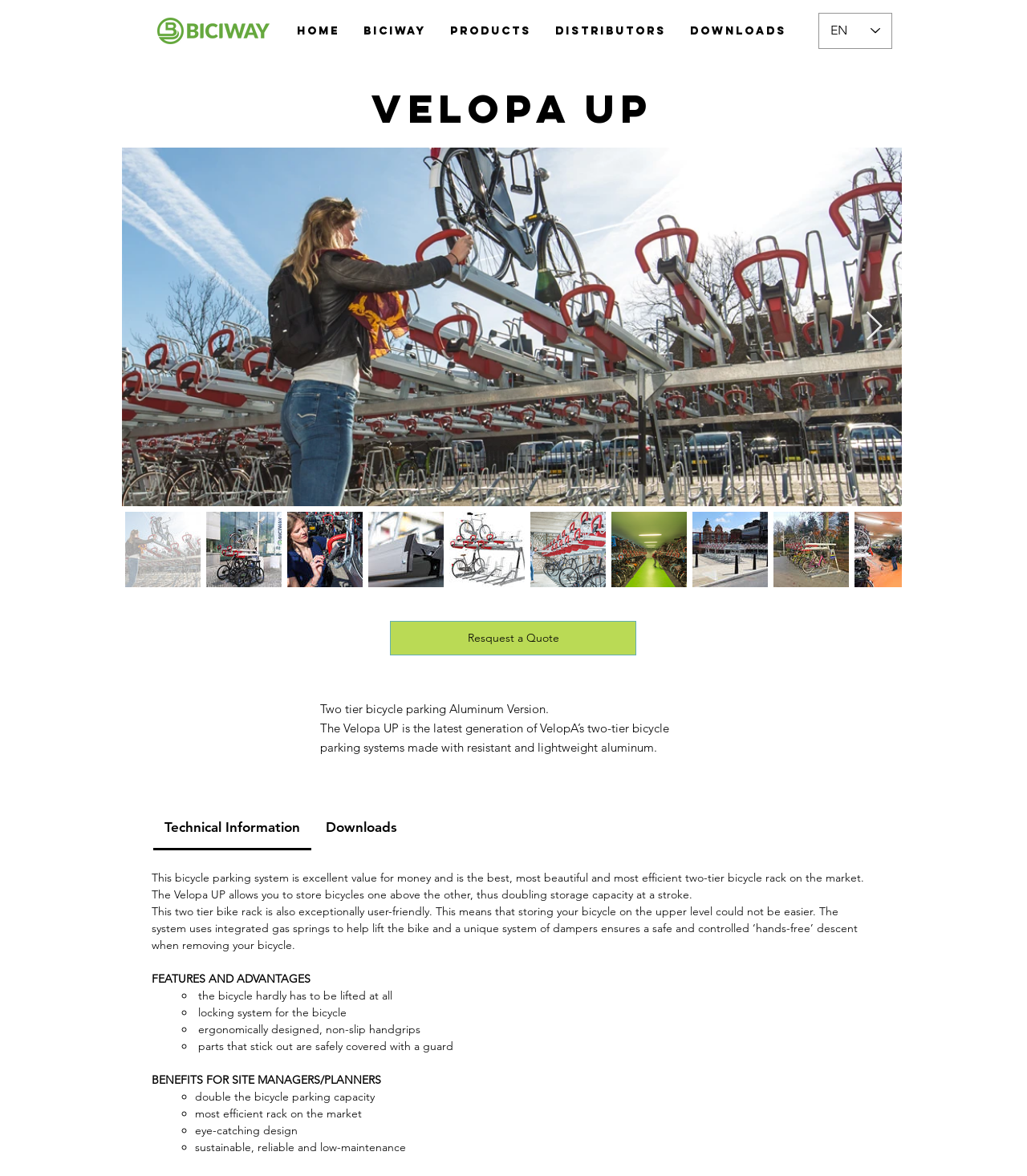Please provide the bounding box coordinates in the format (top-left x, top-left y, bottom-right x, bottom-right y). Remember, all values are floating point numbers between 0 and 1. What is the bounding box coordinate of the region described as: Resquest a Quote

[0.38, 0.528, 0.62, 0.557]